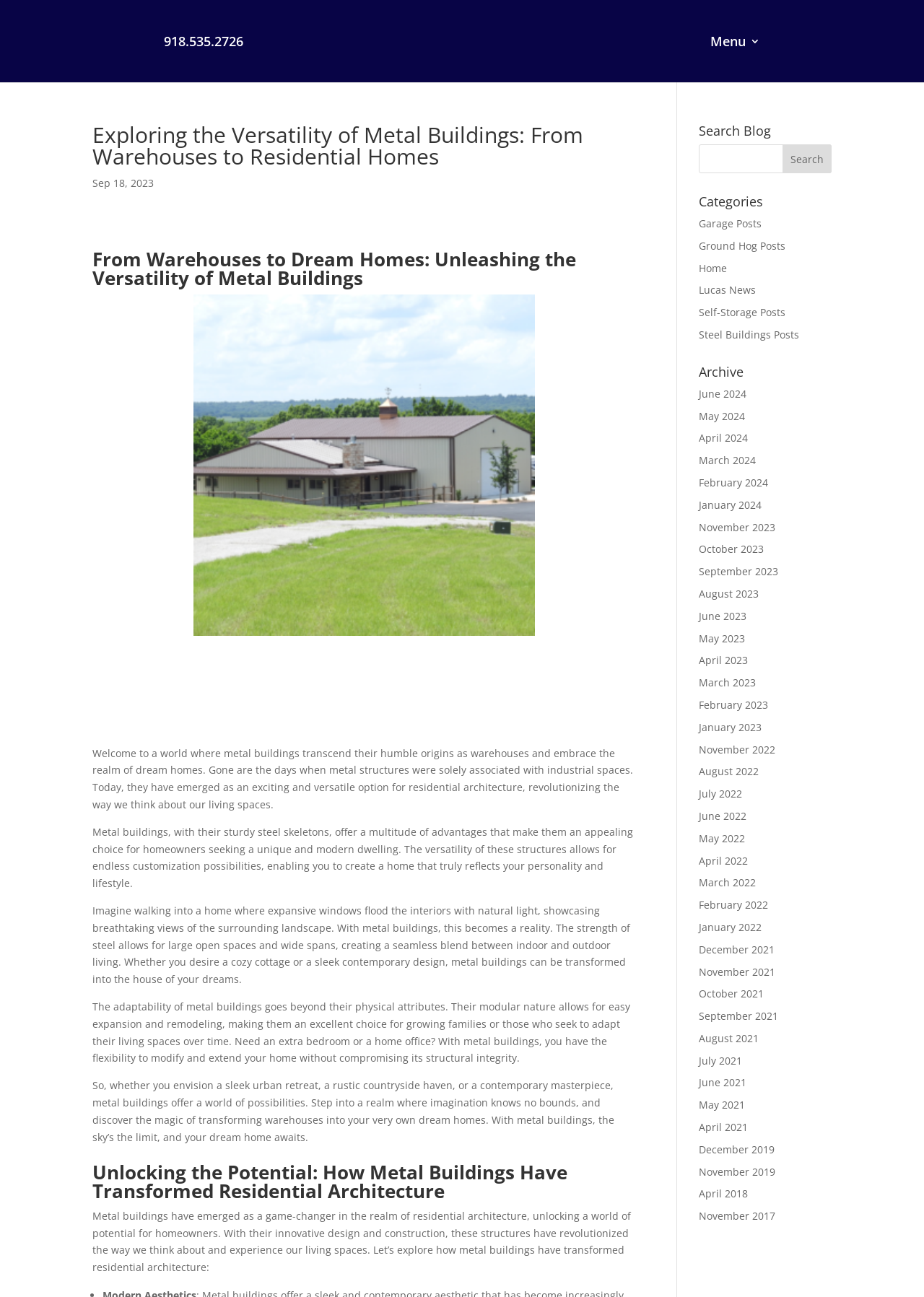Determine the bounding box coordinates for the area that should be clicked to carry out the following instruction: "View the archive of September 2023".

[0.756, 0.435, 0.842, 0.446]